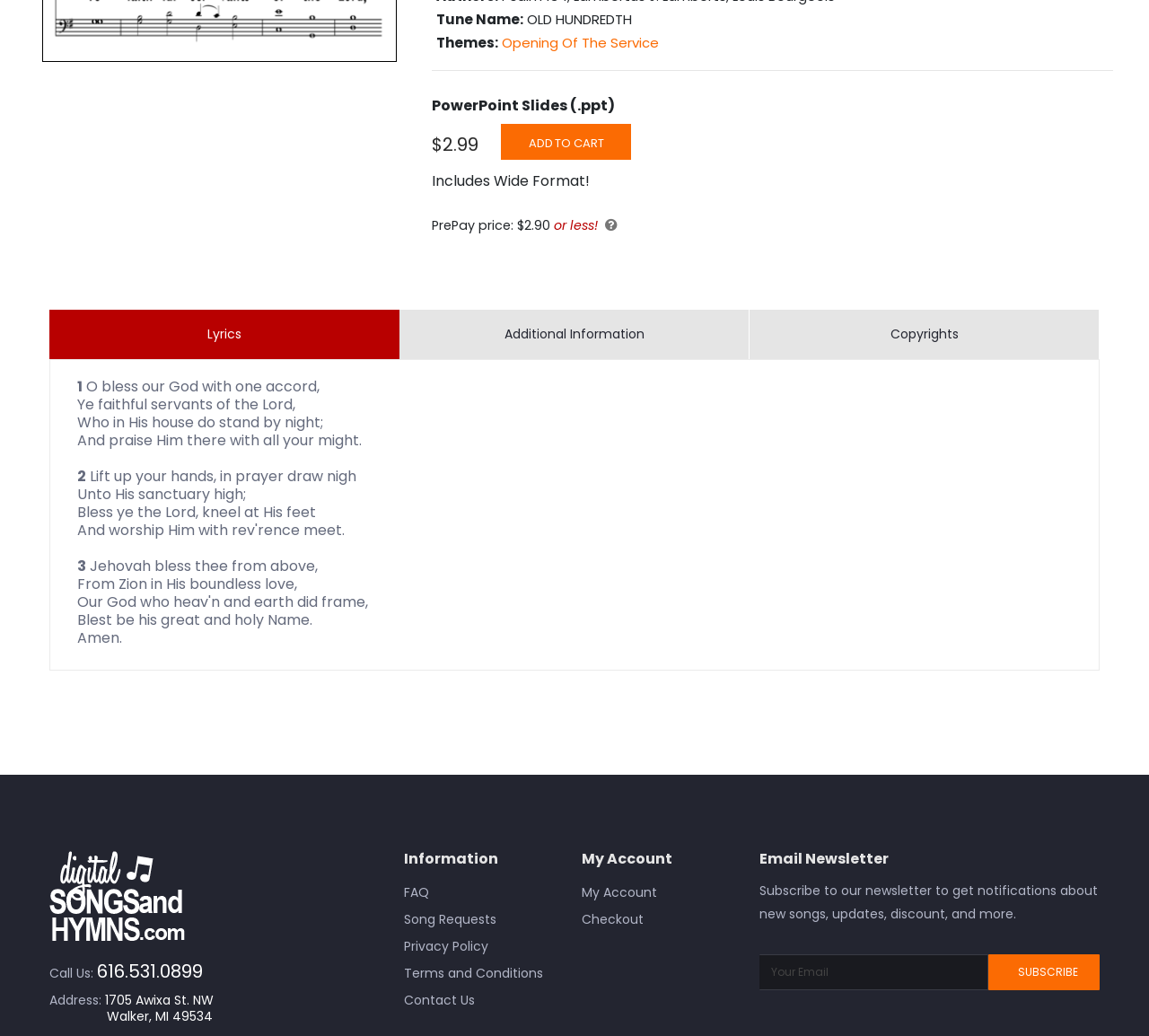Please locate the UI element described by "Opening Of The Service" and provide its bounding box coordinates.

[0.437, 0.032, 0.574, 0.05]